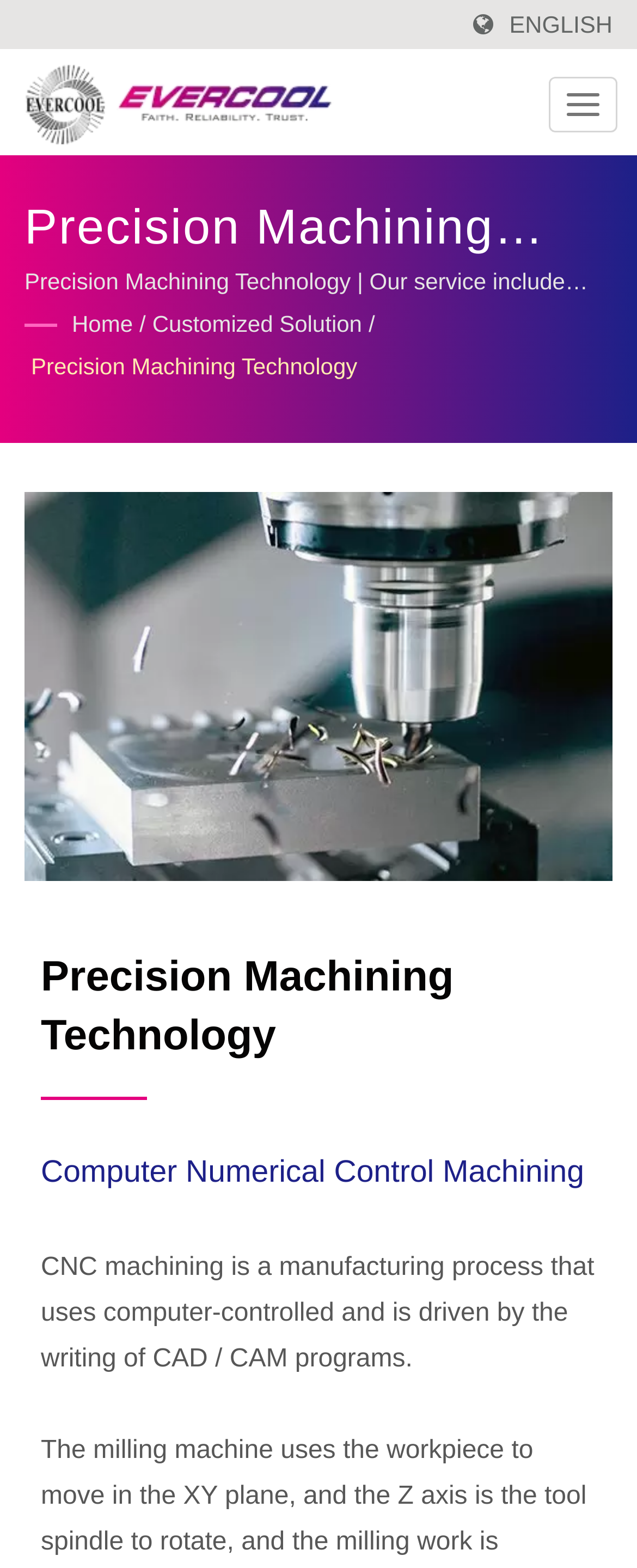Provide a brief response to the question below using one word or phrase:
What is the language of the webpage?

English